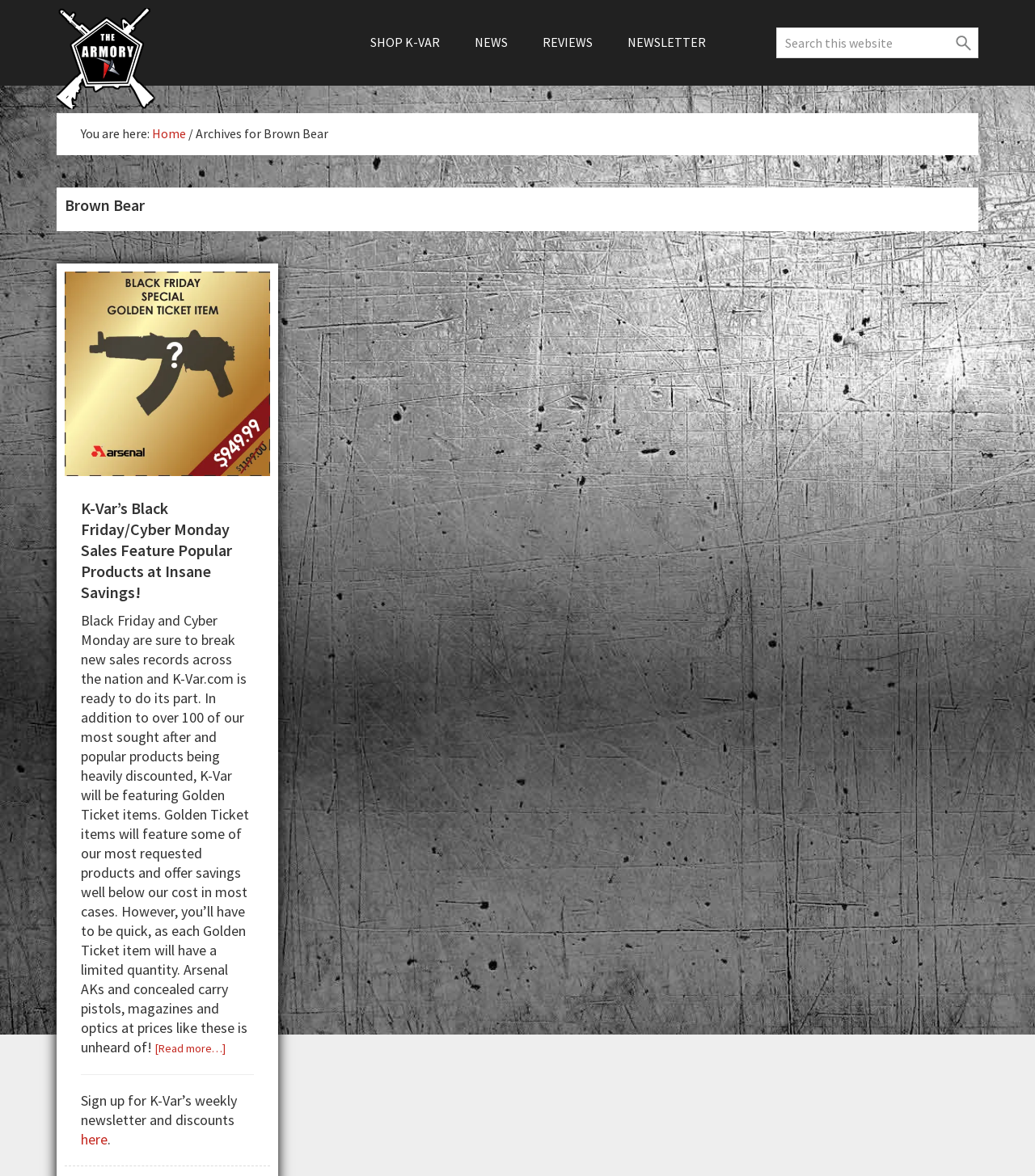What is the topic of the featured article?
Please describe in detail the information shown in the image to answer the question.

I inferred the answer by reading the heading element 'K-Var’s Black Friday/Cyber Monday Sales Feature Popular Products at Insane Savings!' which suggests that the featured article is about Black Friday and Cyber Monday sales.